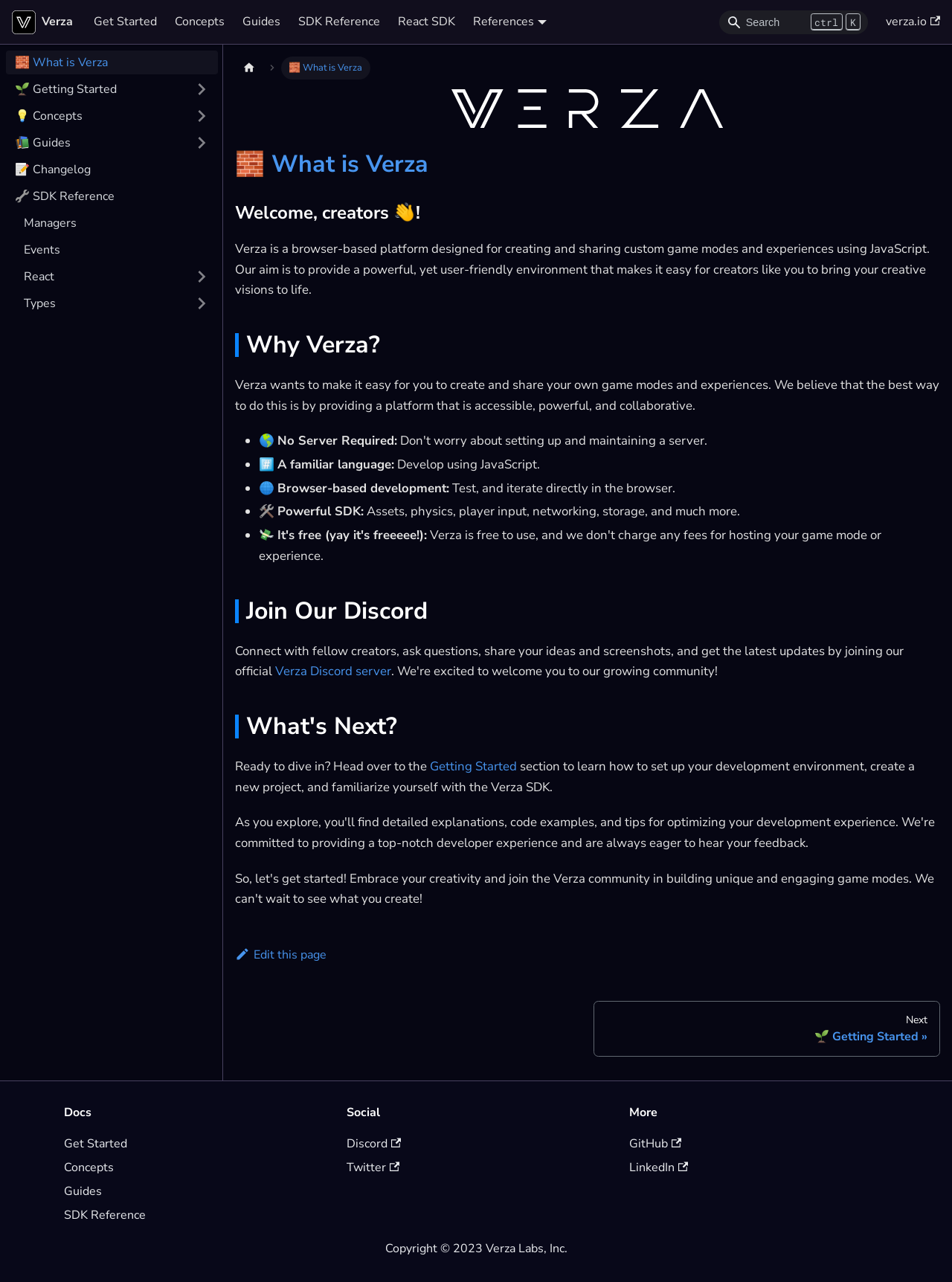Respond to the following question using a concise word or phrase: 
How many sections are there in the sidebar?

9